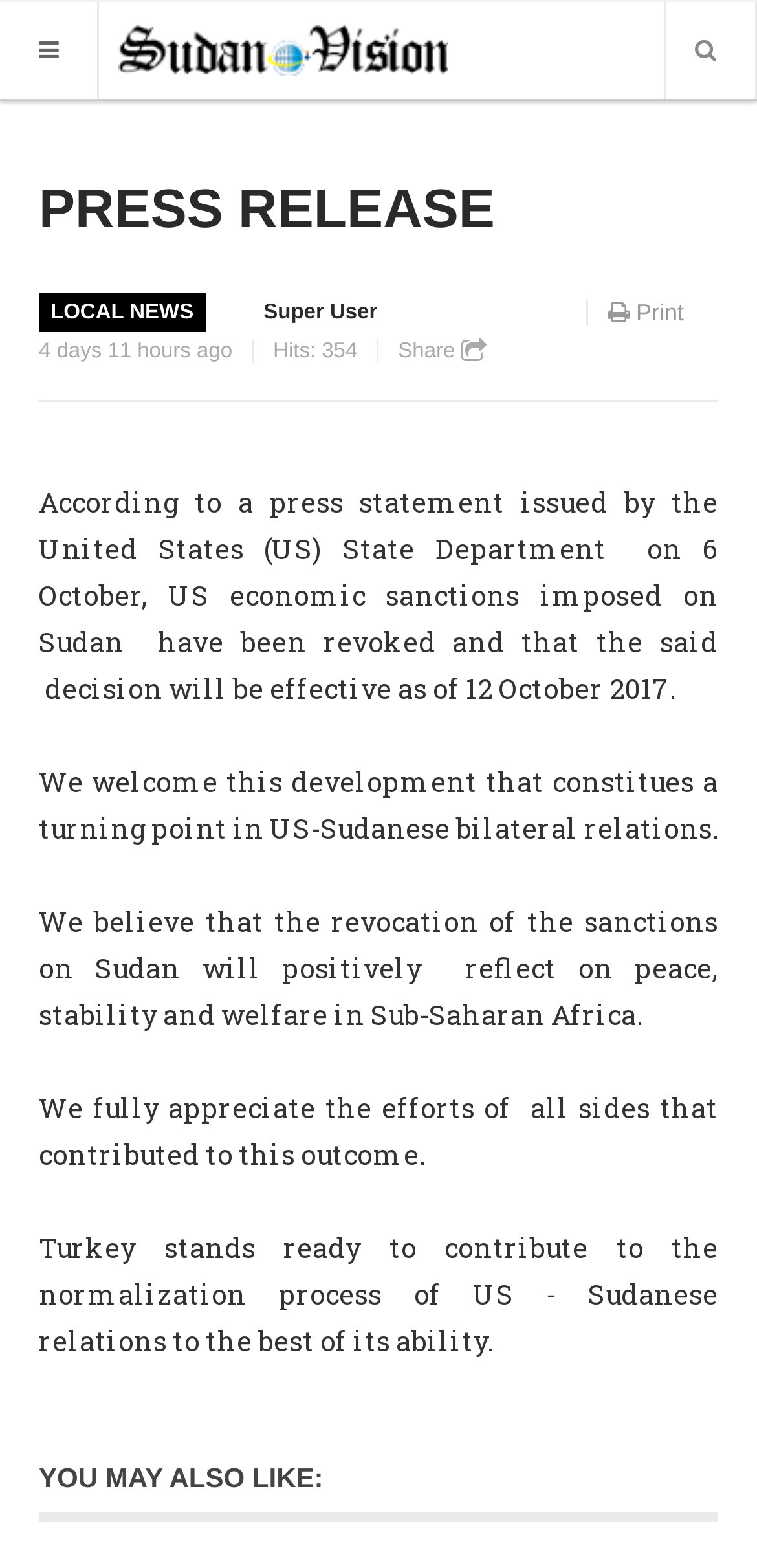Elaborate on the webpage's design and content in a detailed caption.

This webpage is a press release page from Sudan Vision Daily. At the top left corner, there is a button with an icon. Next to it, there is a link to the website's homepage, labeled "Sudan Vision Daily", accompanied by an image. Below these elements, there are several links to different sections of the website, including "HOME", "NEWS", "WORLD NEWS", "LOCAL NEWS", "BUSINESS", "SPORTS", "REPORTS", "ART & CULTURE", "OPINION", "COLUMNS", "SCIENCE", "FEATURES", "ABOUT S.V", "ABOUT US", "CONTACT US", and "EDITORIAL". These links are arranged vertically, with "HOME" at the top and "EDITORIAL" at the bottom.

The main content of the page is an article with a heading "PRESS RELEASE". The article has a description list with four details: "LOCAL NEWS", "Super User", "4 days 11 hours ago", and "Hits: 354". Below the description list, there is a block of text that appears to be the content of the press release. The text discusses the revocation of US economic sanctions on Sudan and its potential impact on peace, stability, and welfare in Sub-Saharan Africa. The text also expresses appreciation for the efforts of all sides that contributed to this outcome and mentions Turkey's readiness to contribute to the normalization process of US-Sudanese relations.

At the bottom of the page, there is a heading "YOU MAY ALSO LIKE:" and a link to print the page.